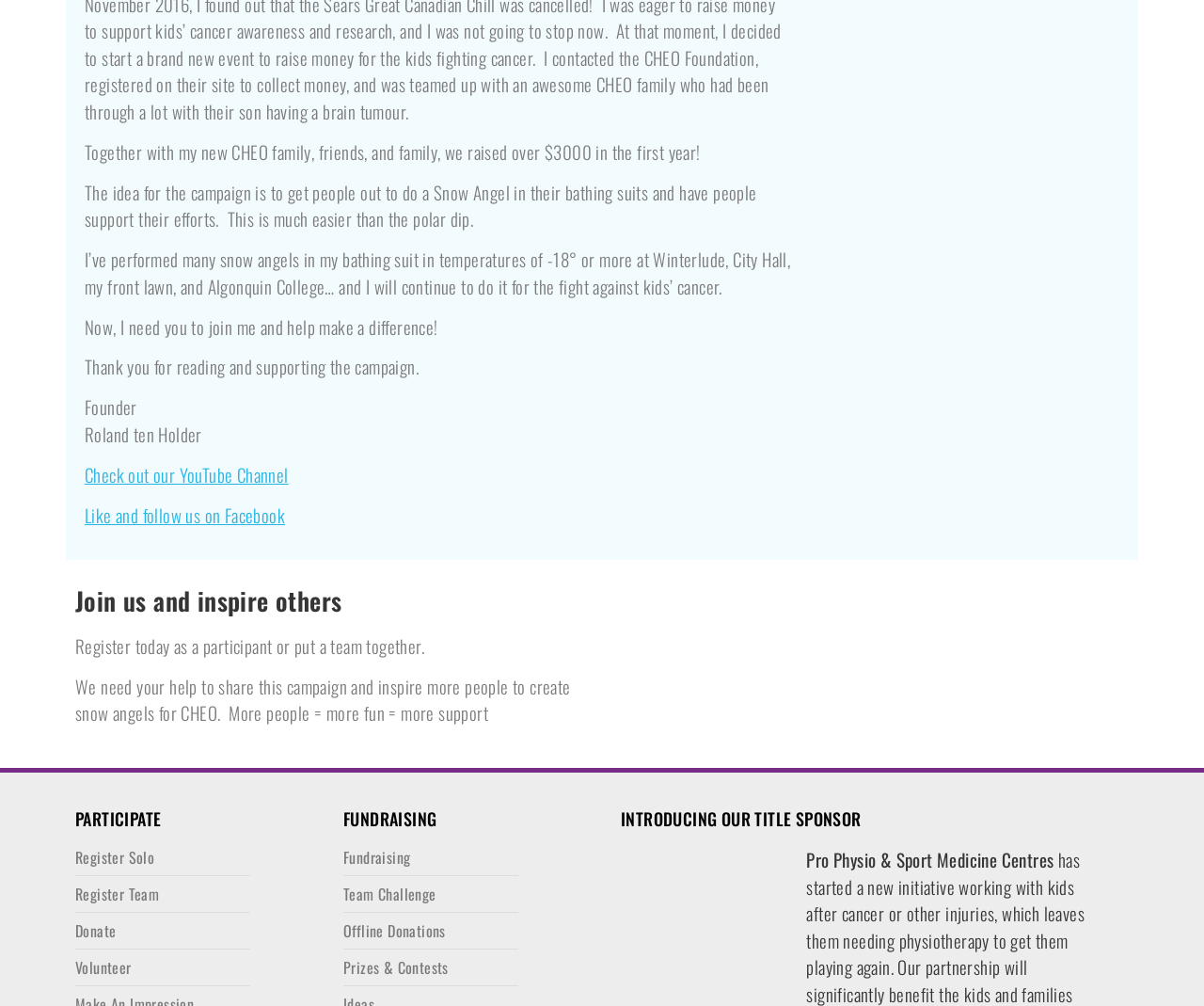What is the purpose of the campaign?
From the screenshot, supply a one-word or short-phrase answer.

Fight against kids' cancer